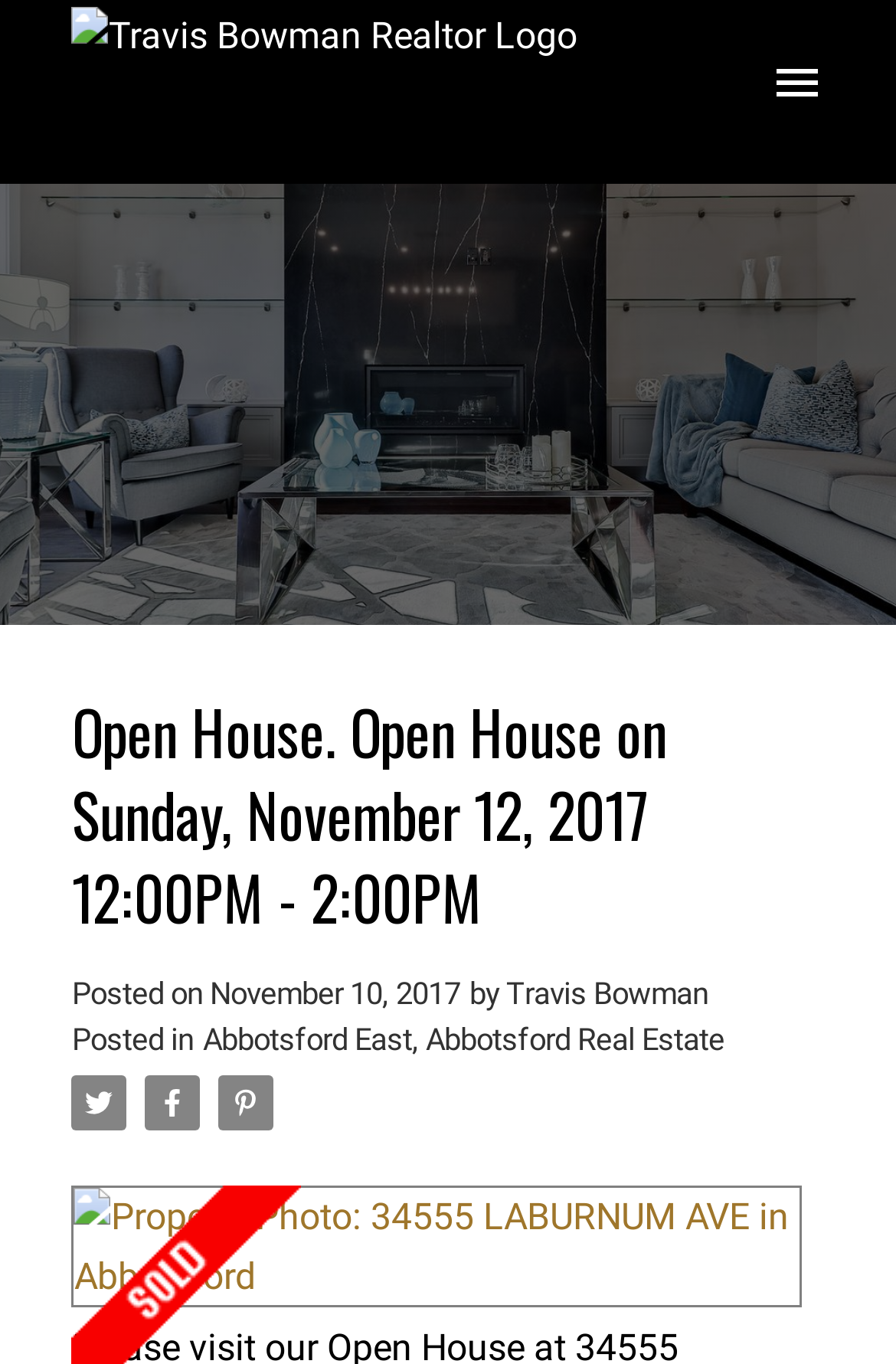What is the location of the open house?
Please give a detailed answer to the question using the information shown in the image.

I found the answer by looking at the link element that says 'Abbotsford East, Abbotsford Real Estate'. This suggests that the open house is located in Abbotsford.